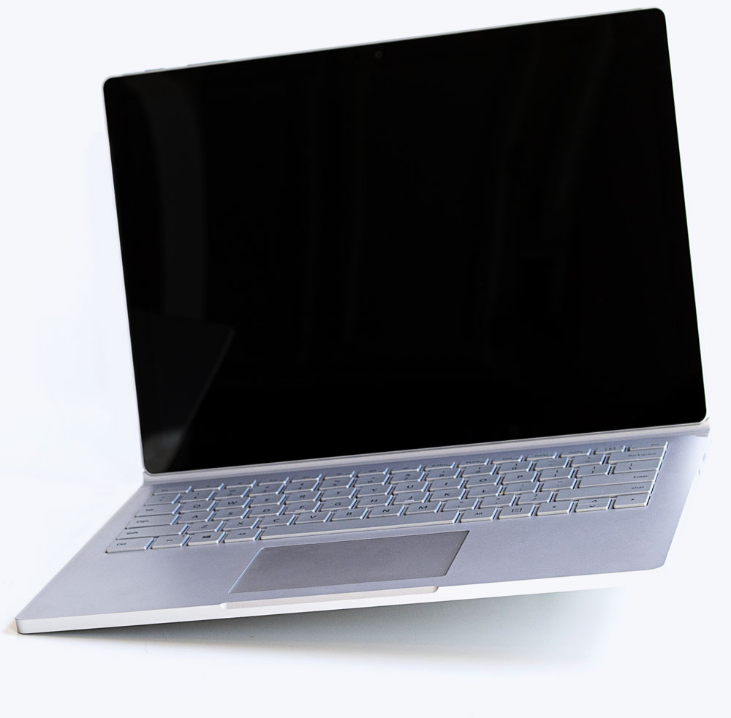Please give a concise answer to this question using a single word or phrase: 
Is the laptop's screen turned on?

No